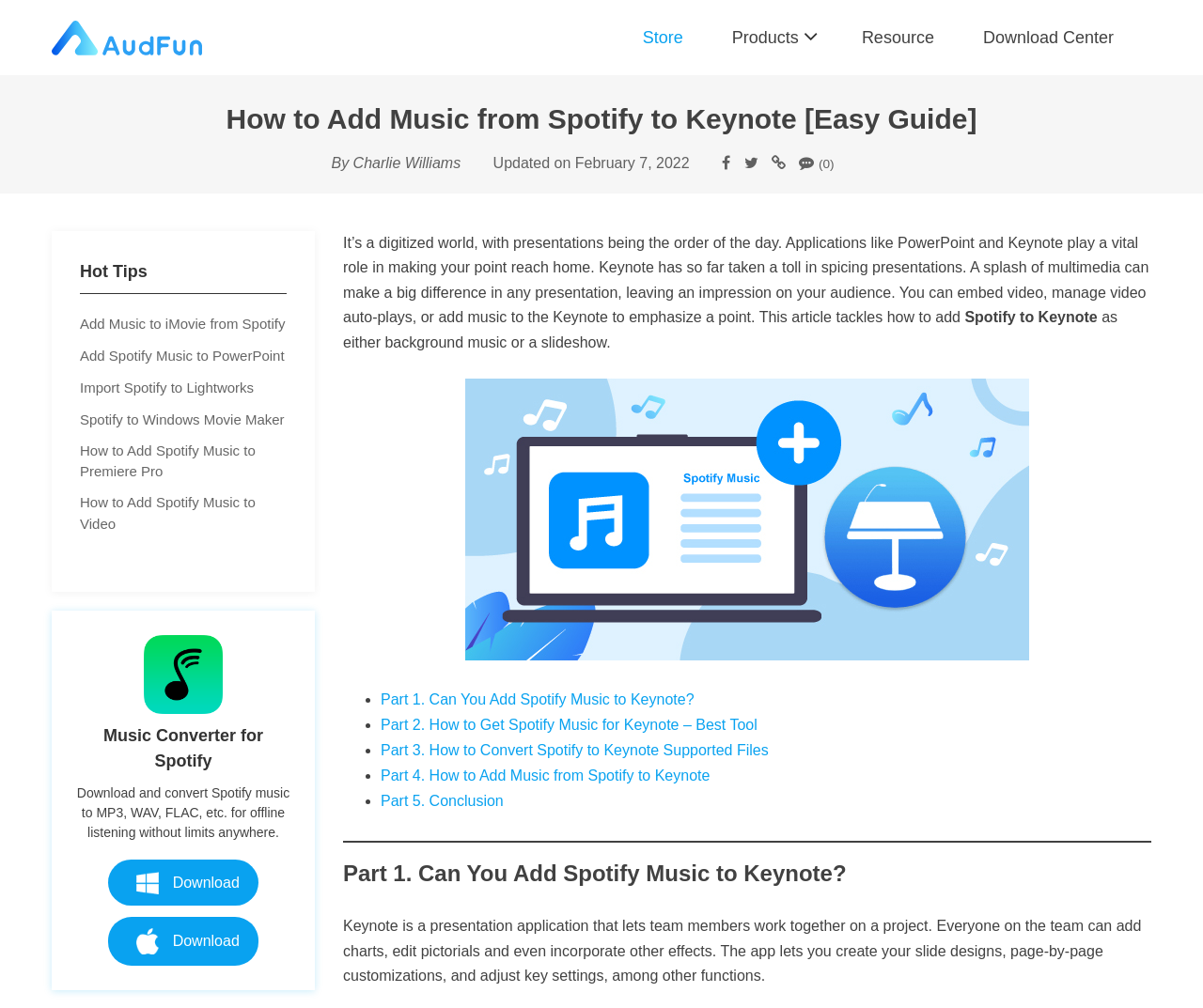Find the bounding box coordinates of the area that needs to be clicked in order to achieve the following instruction: "Click on the 'Part 1. Can You Add Spotify Music to Keynote?' link". The coordinates should be specified as four float numbers between 0 and 1, i.e., [left, top, right, bottom].

[0.316, 0.686, 0.577, 0.701]